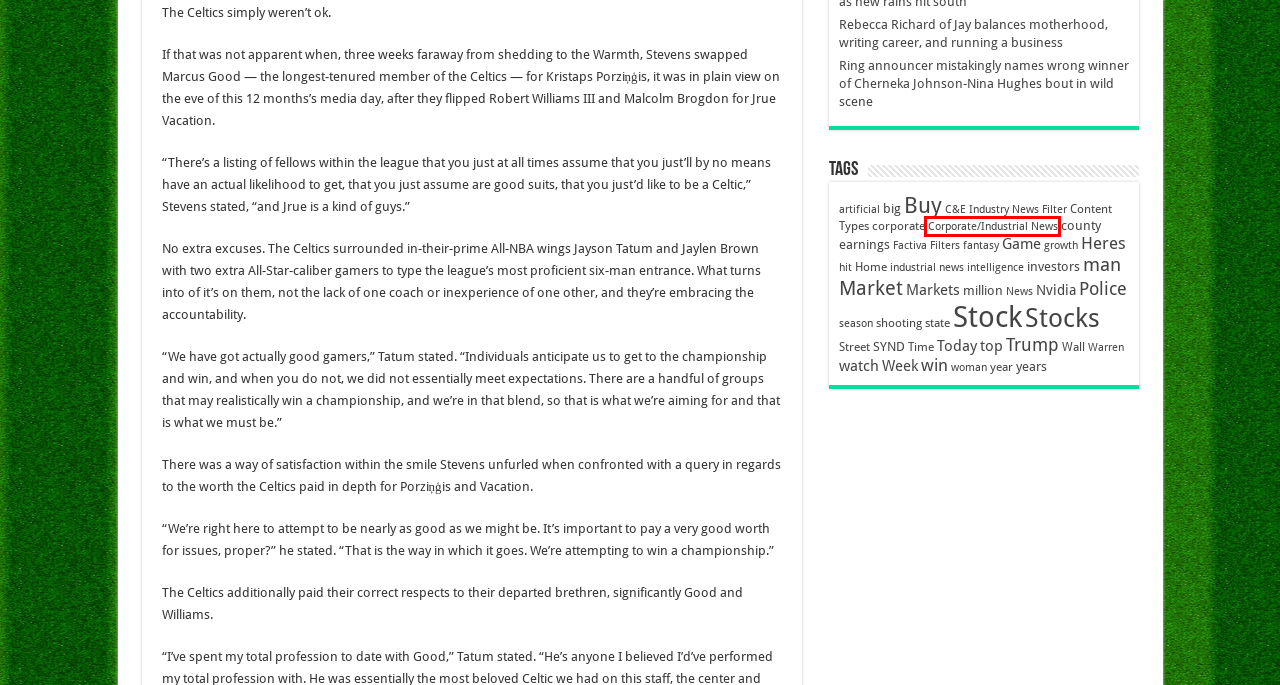You’re provided with a screenshot of a webpage that has a red bounding box around an element. Choose the best matching webpage description for the new page after clicking the element in the red box. The options are:
A. Buy – Mark News
B. shooting – Mark News
C. Police – Mark News
D. Corporate/Industrial News – Mark News
E. Rebecca Richard of Jay balances motherhood, writing career, and running a business – Mark News
F. Stock – Mark News
G. years – Mark News
H. Home – Mark News

D